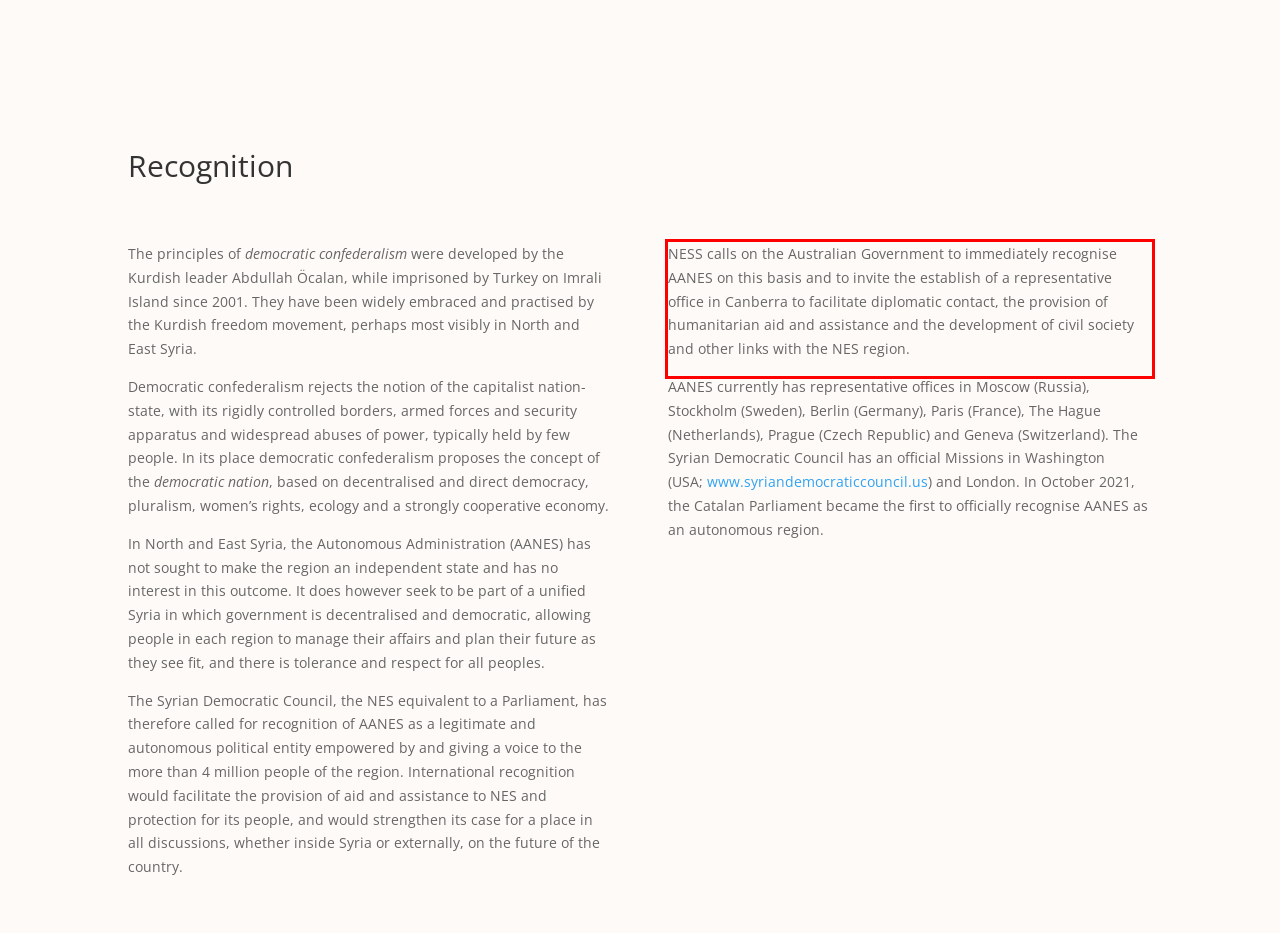Within the provided webpage screenshot, find the red rectangle bounding box and perform OCR to obtain the text content.

NESS calls on the Australian Government to immediately recognise AANES on this basis and to invite the establish of a representative office in Canberra to facilitate diplomatic contact, the provision of humanitarian aid and assistance and the development of civil society and other links with the NES region.